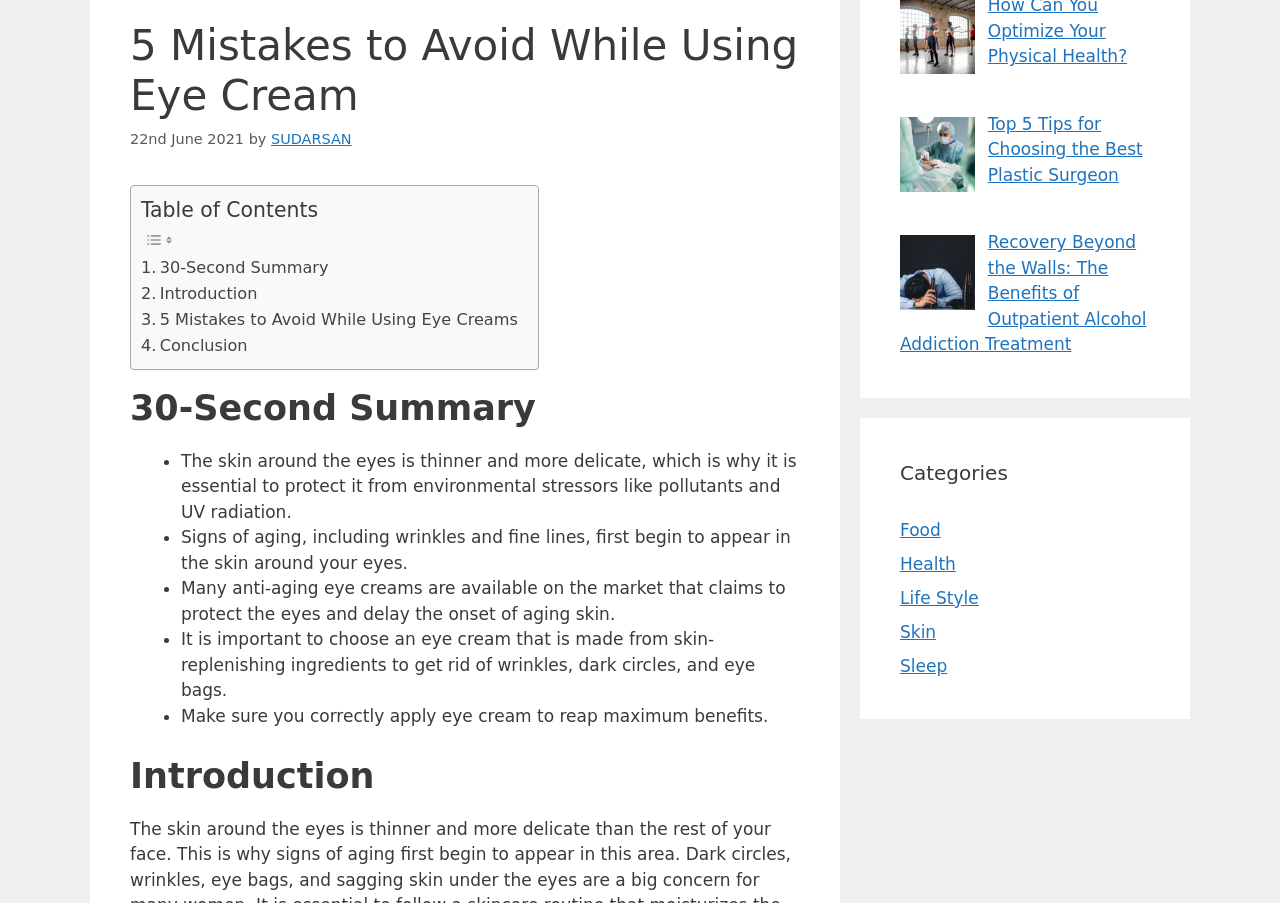Find and provide the bounding box coordinates for the UI element described with: "Conclusion".

[0.11, 0.368, 0.193, 0.397]